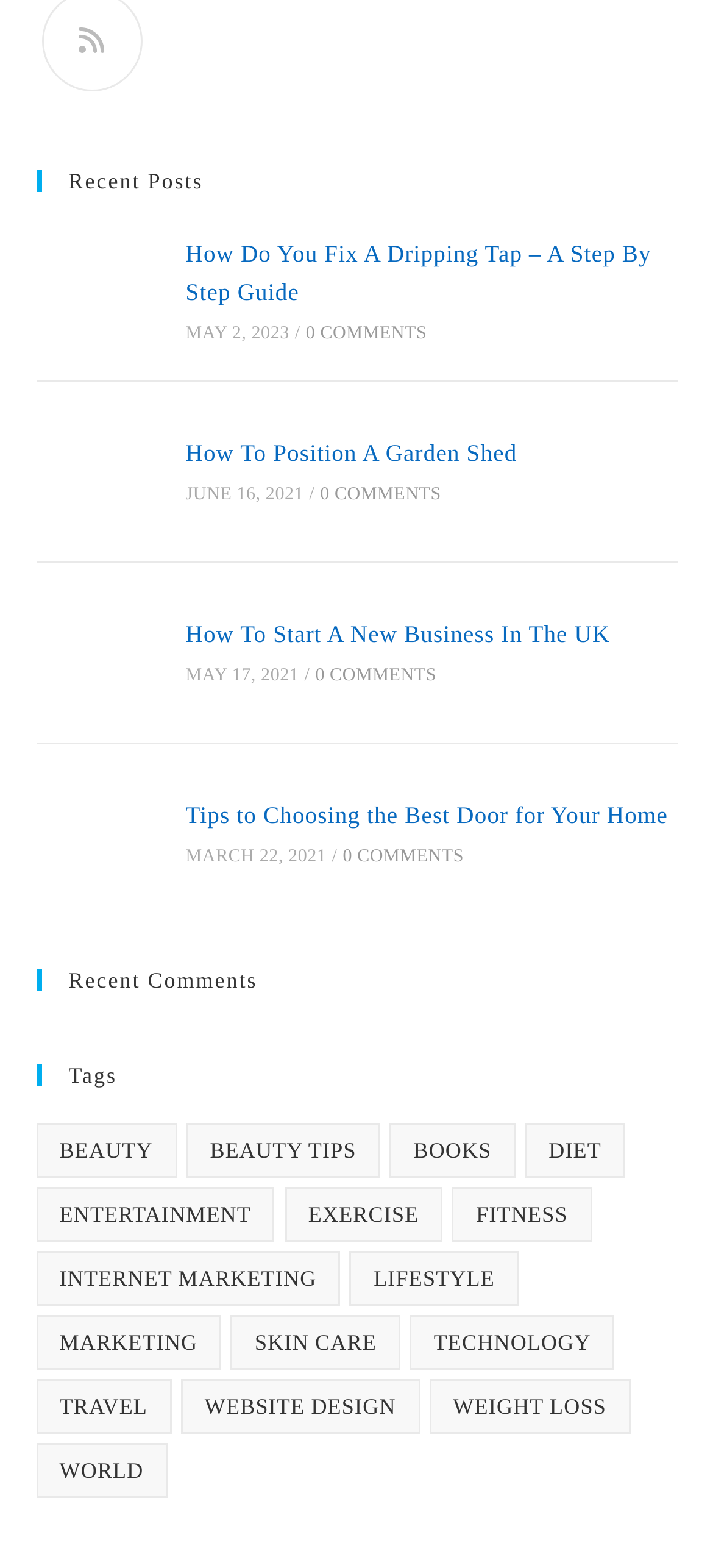Please determine the bounding box of the UI element that matches this description: beauty tips. The coordinates should be given as (top-left x, top-left y, bottom-right x, bottom-right y), with all values between 0 and 1.

[0.261, 0.716, 0.533, 0.751]